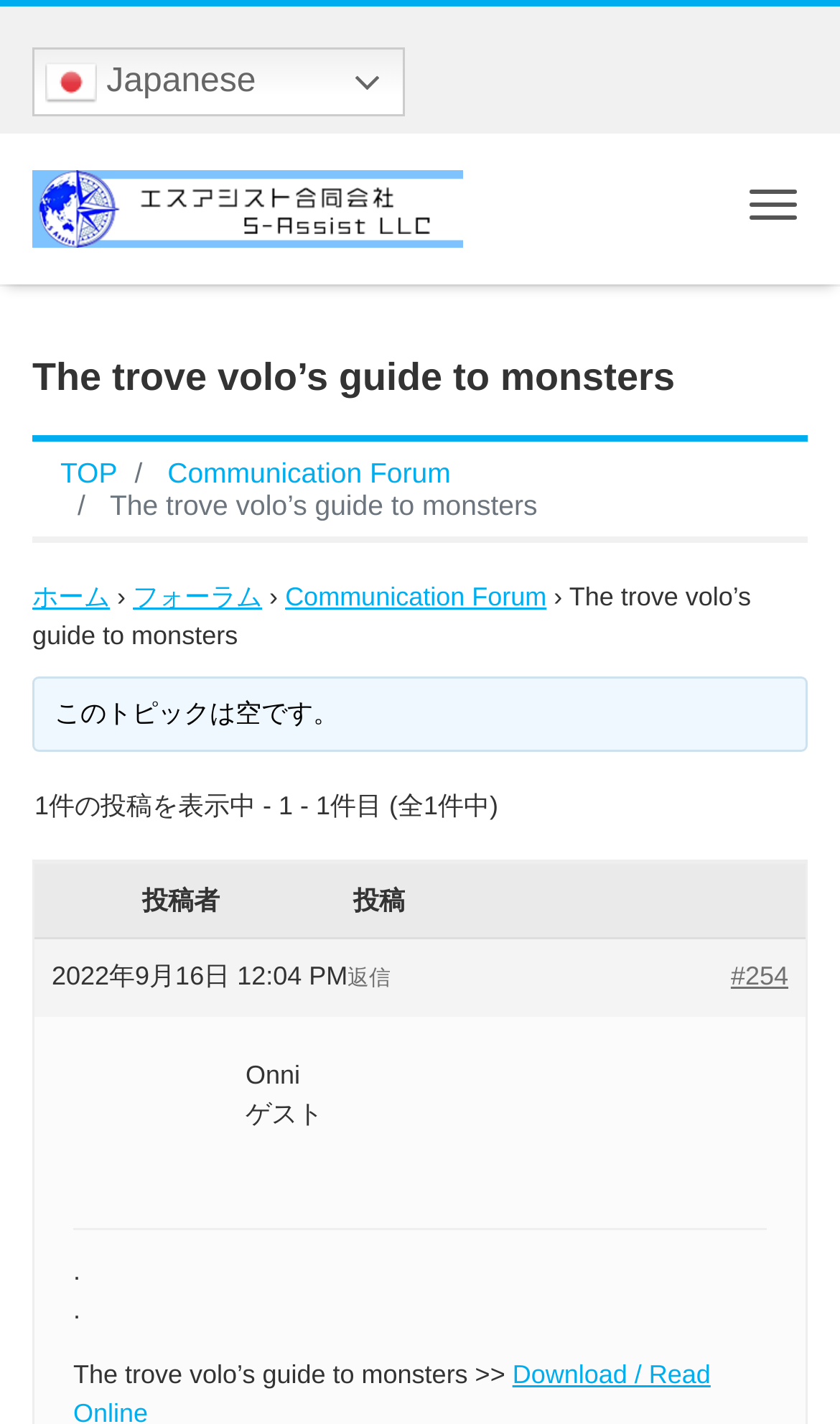Answer the question in a single word or phrase:
Is the current topic empty?

Yes